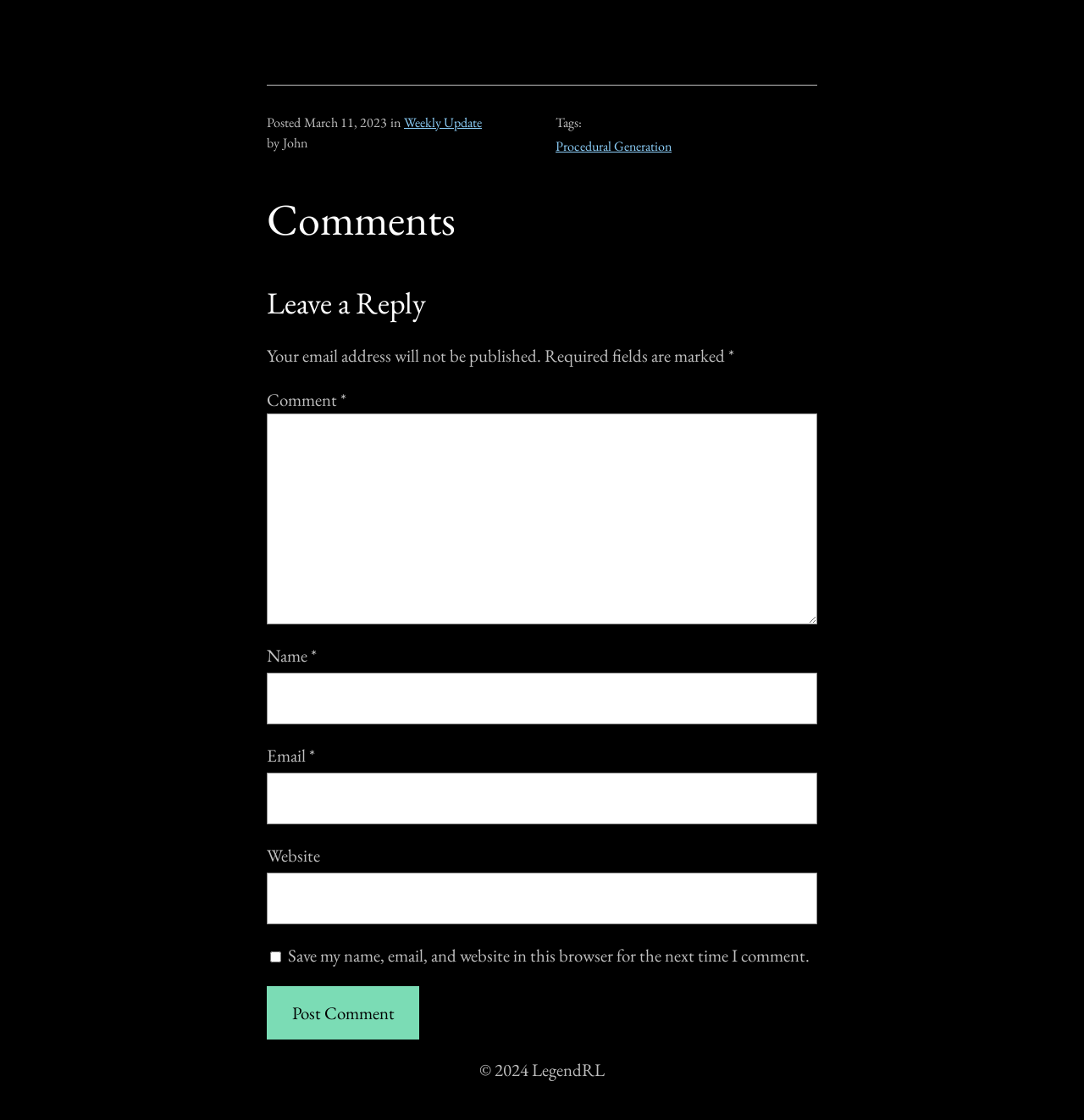Please provide the bounding box coordinates for the element that needs to be clicked to perform the following instruction: "Click the WHAT'S ON link". The coordinates should be given as four float numbers between 0 and 1, i.e., [left, top, right, bottom].

None